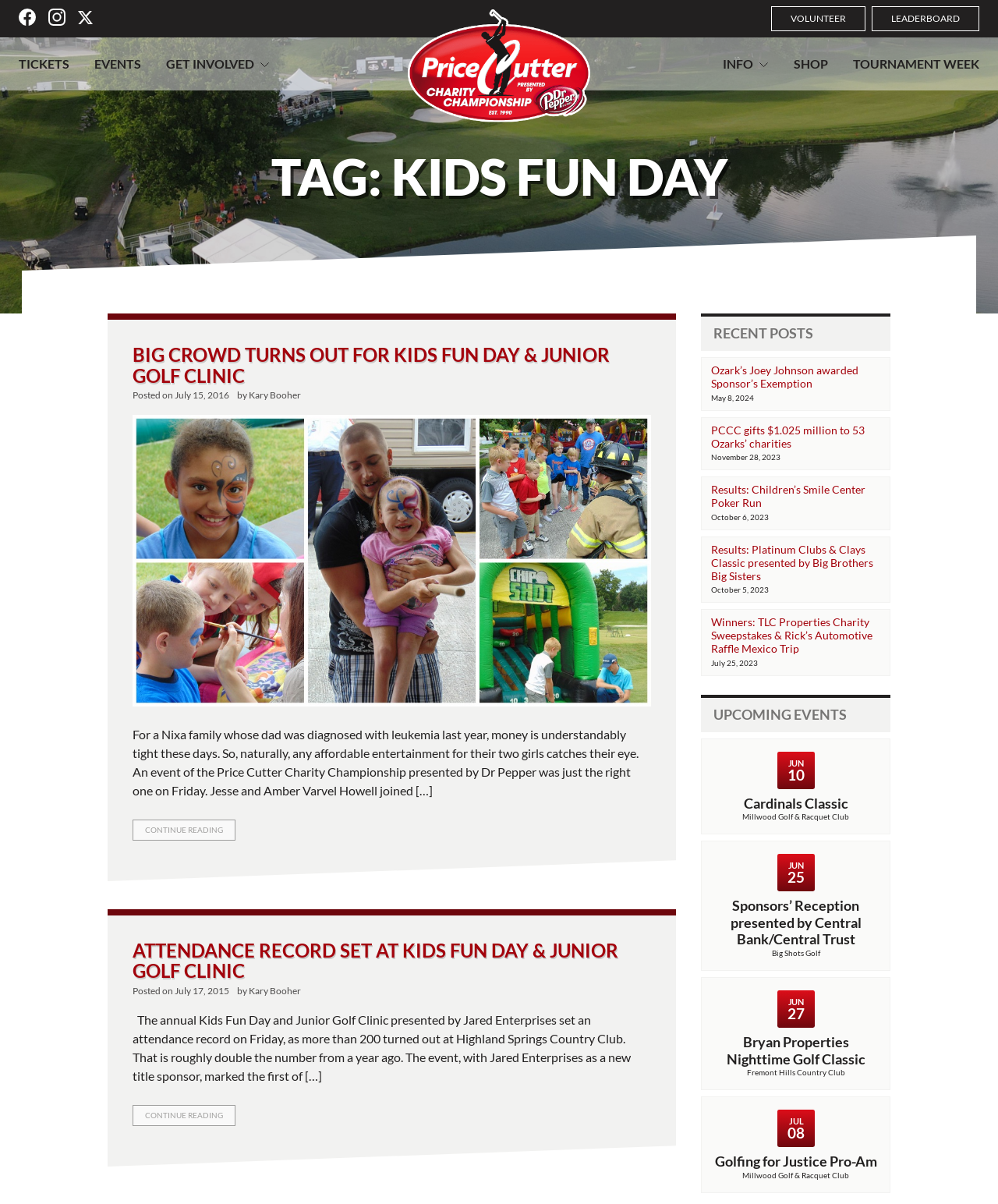Identify the bounding box coordinates of the section that should be clicked to achieve the task described: "View the LEADERBOARD".

[0.873, 0.005, 0.981, 0.026]